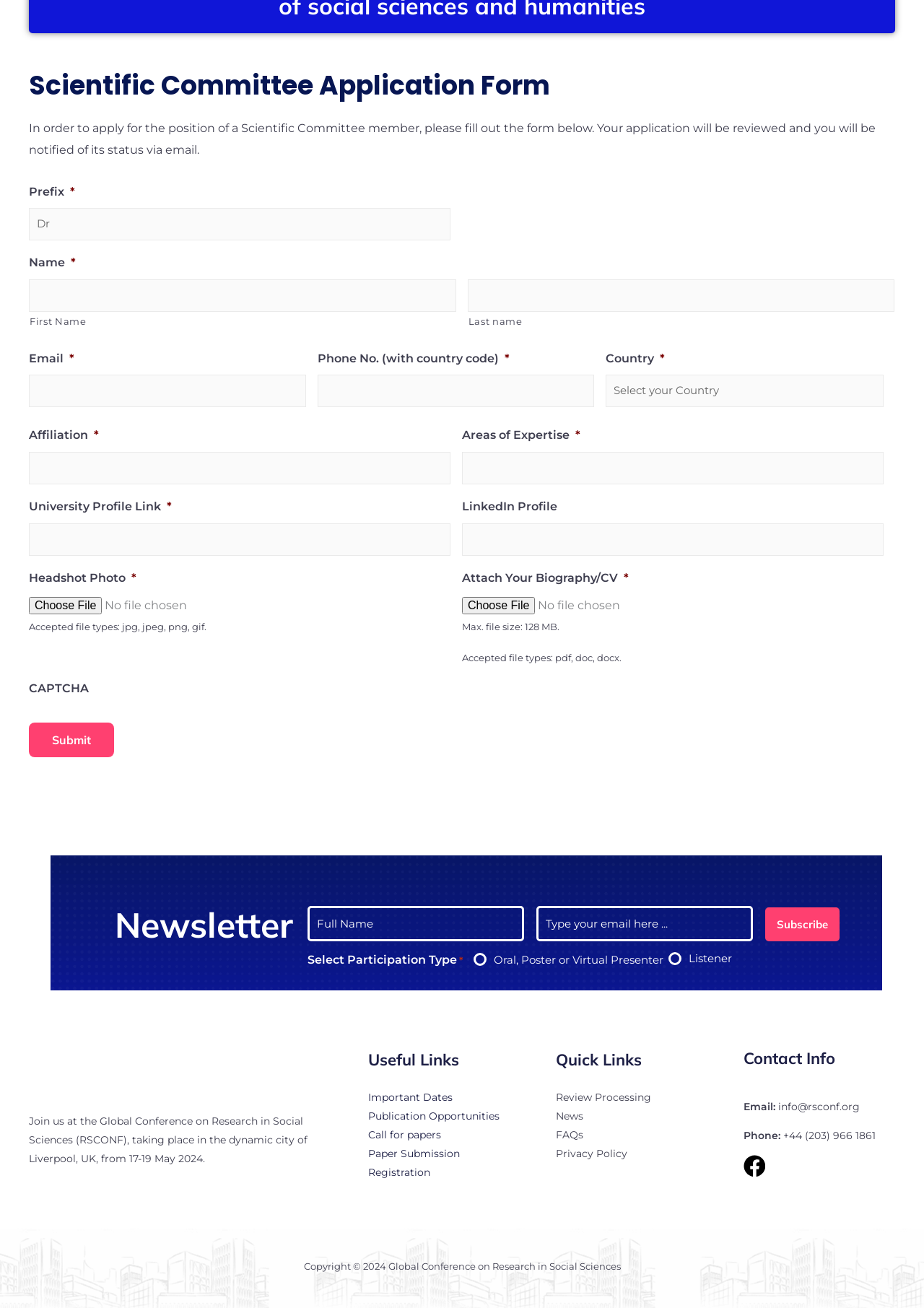Calculate the bounding box coordinates for the UI element based on the following description: "Paper Submission". Ensure the coordinates are four float numbers between 0 and 1, i.e., [left, top, right, bottom].

[0.398, 0.877, 0.498, 0.887]